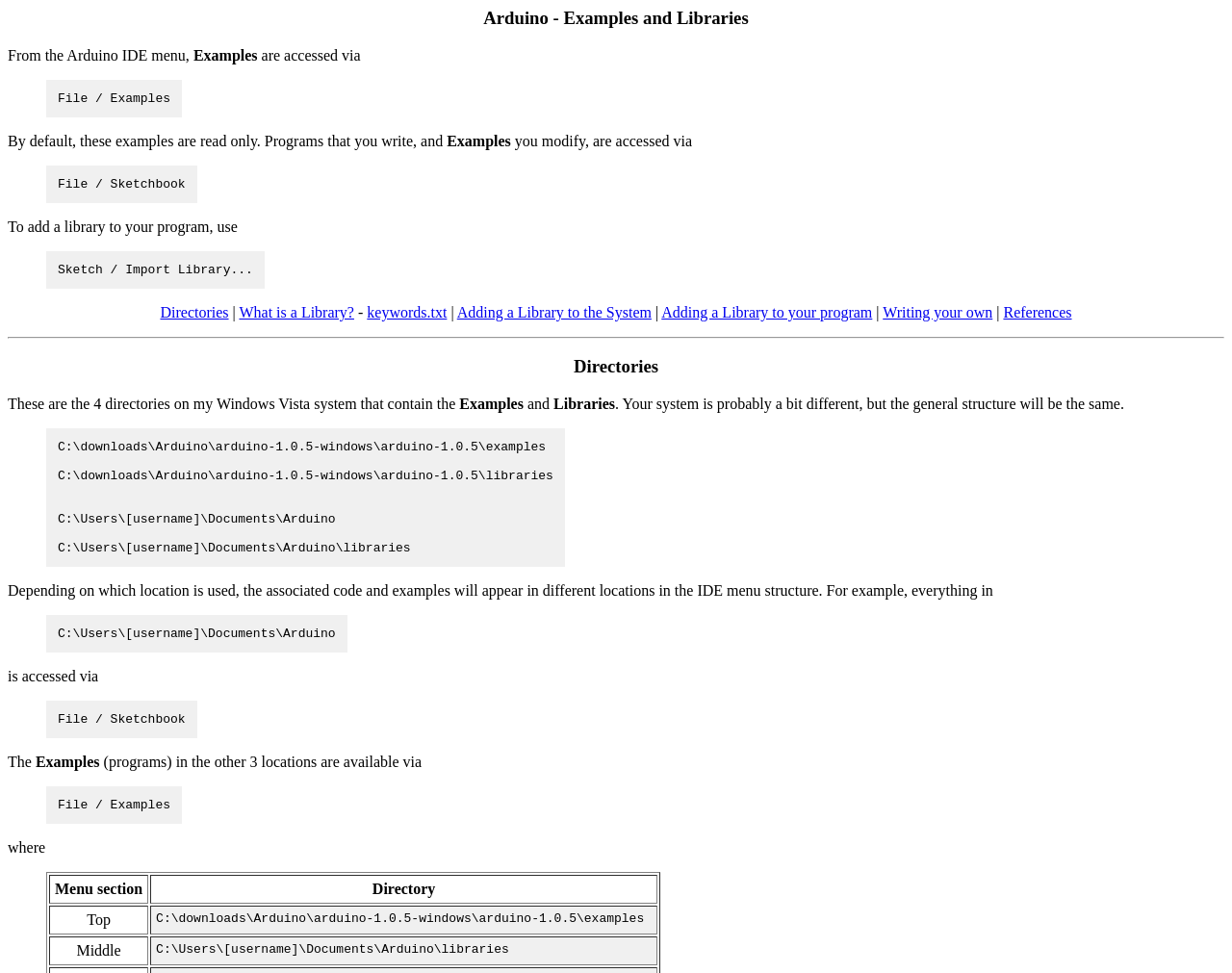Can you identify the bounding box coordinates of the clickable region needed to carry out this instruction: 'Click on 'Sketch / Import Library...''? The coordinates should be four float numbers within the range of 0 to 1, stated as [left, top, right, bottom].

[0.039, 0.26, 0.213, 0.294]